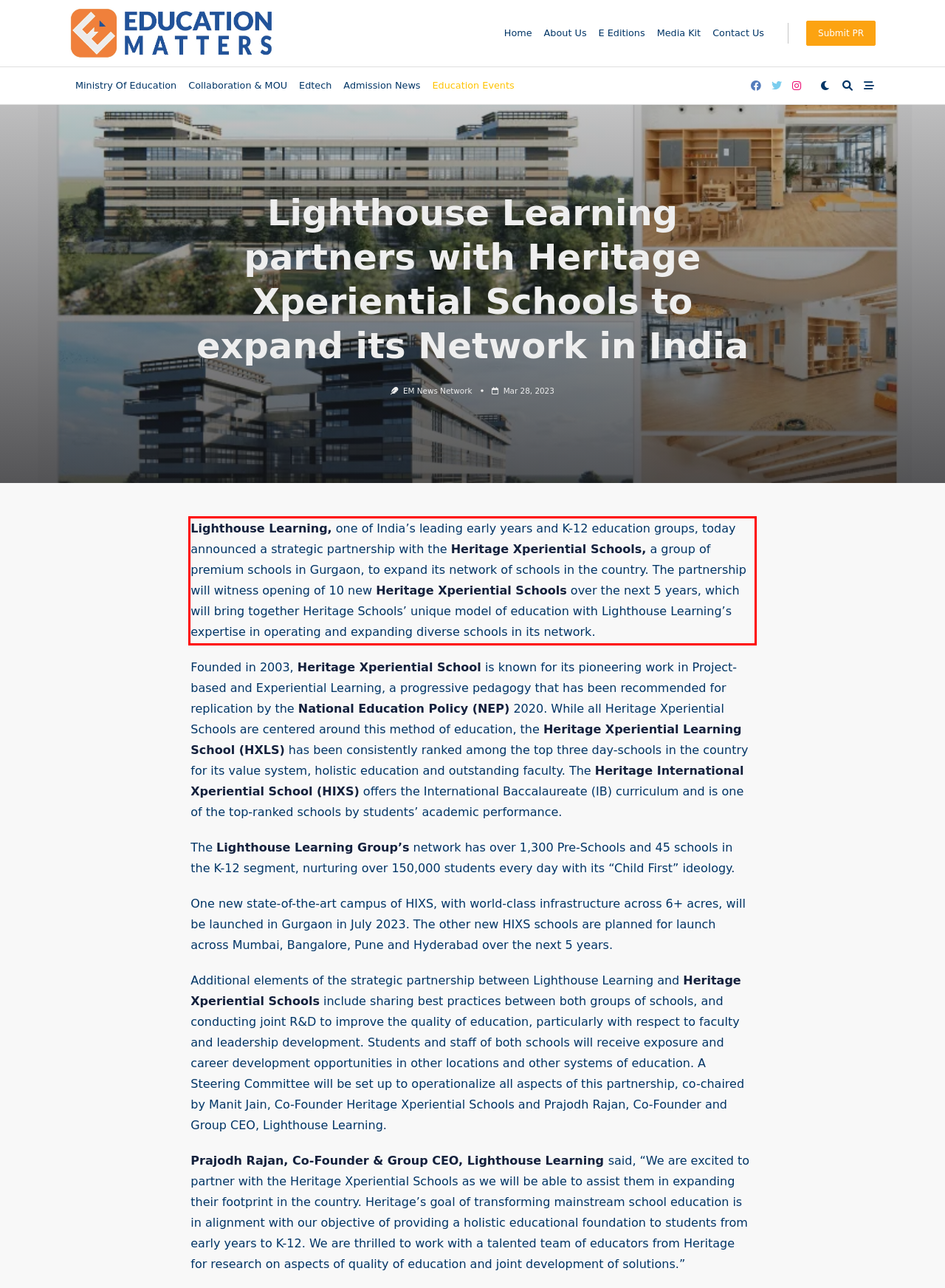There is a UI element on the webpage screenshot marked by a red bounding box. Extract and generate the text content from within this red box.

Lighthouse Learning, one of India’s leading early years and K-12 education groups, today announced a strategic partnership with the Heritage Xperiential Schools, a group of premium schools in Gurgaon, to expand its network of schools in the country. The partnership will witness opening of 10 new Heritage Xperiential Schools over the next 5 years, which will bring together Heritage Schools’ unique model of education with Lighthouse Learning’s expertise in operating and expanding diverse schools in its network.